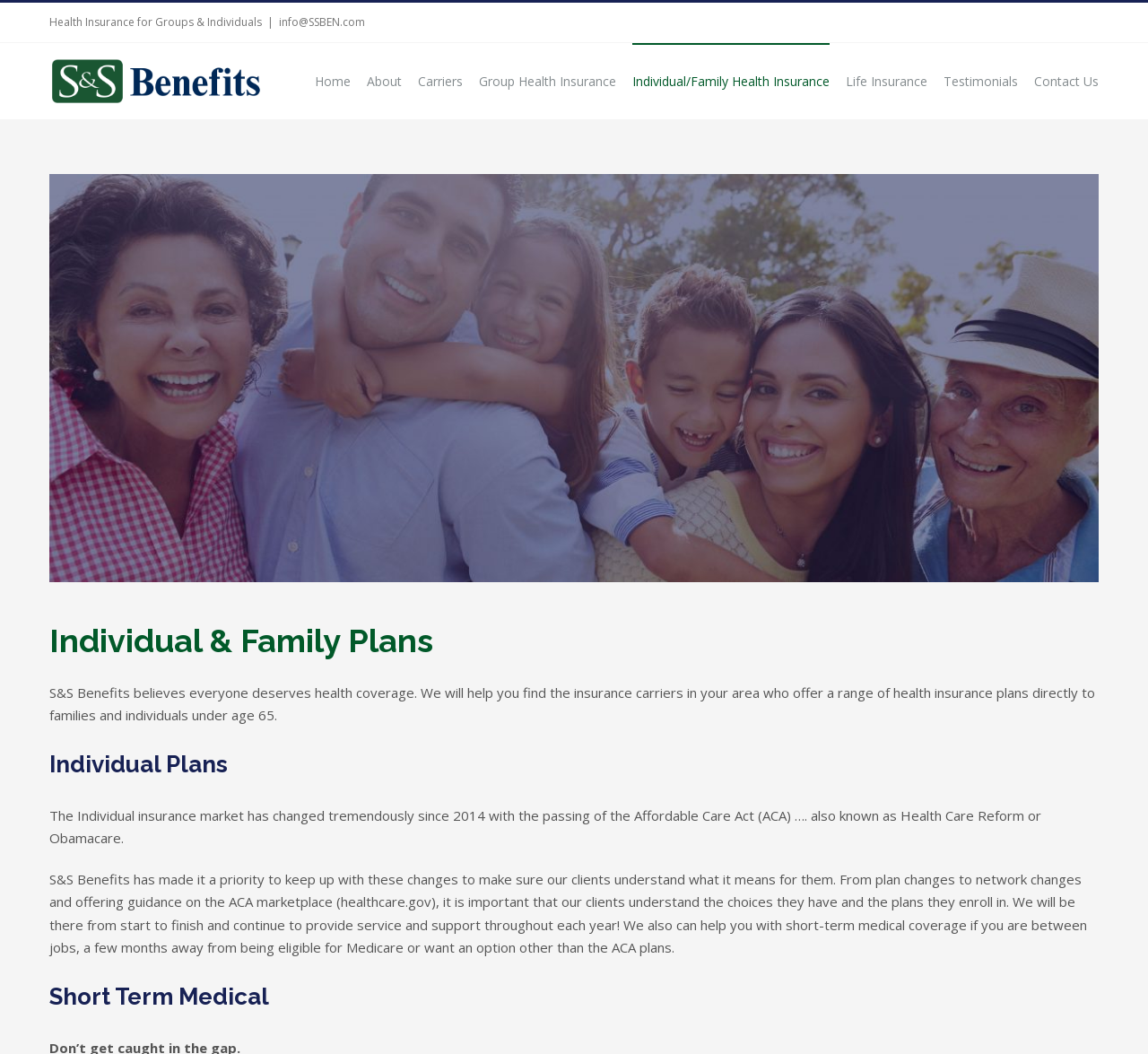Determine the bounding box coordinates of the region that needs to be clicked to achieve the task: "Click the 'Individual/Family Health Insurance' link".

[0.551, 0.041, 0.723, 0.112]